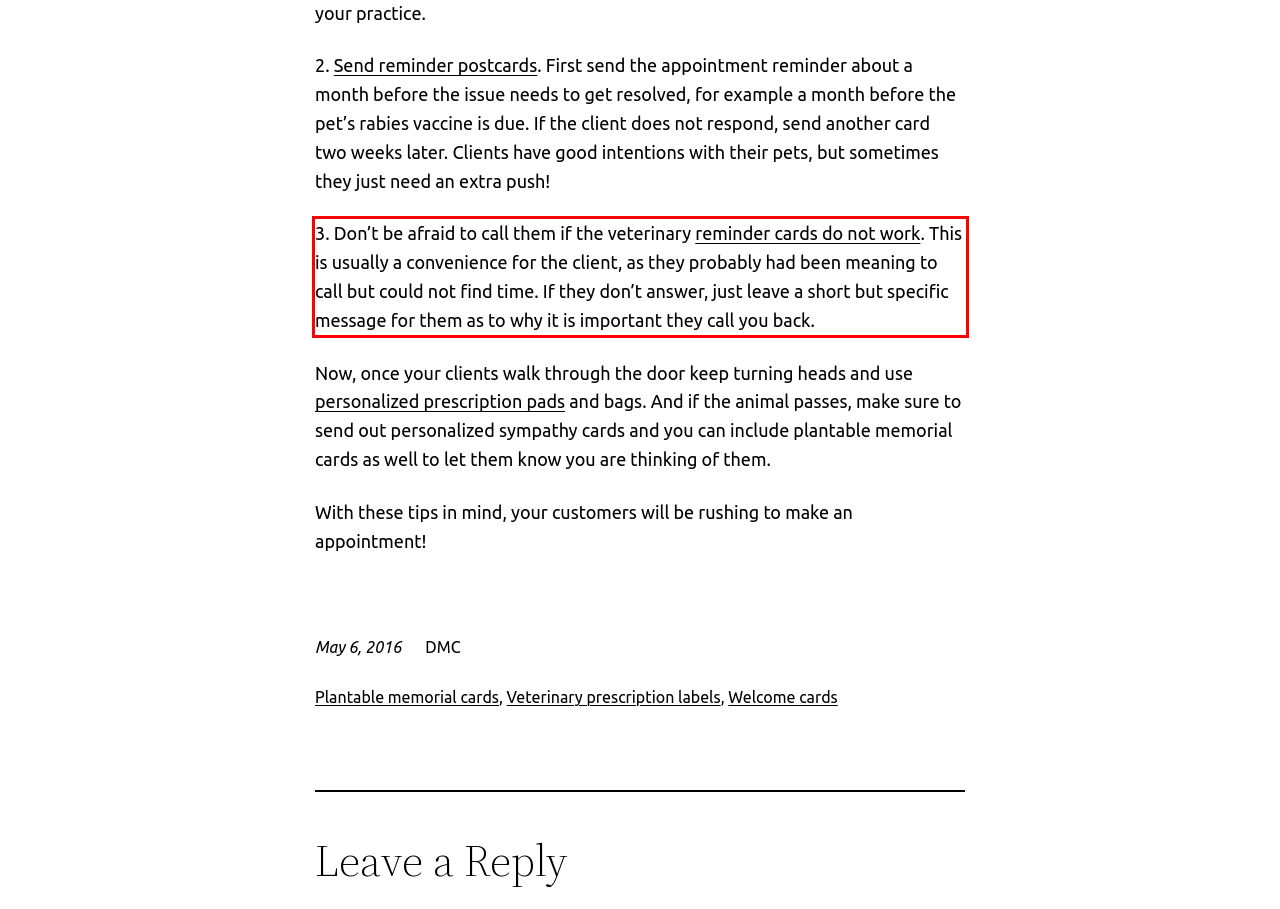Identify the red bounding box in the webpage screenshot and perform OCR to generate the text content enclosed.

3. Don’t be afraid to call them if the veterinary reminder cards do not work. This is usually a convenience for the client, as they probably had been meaning to call but could not find time. If they don’t answer, just leave a short but specific message for them as to why it is important they call you back.